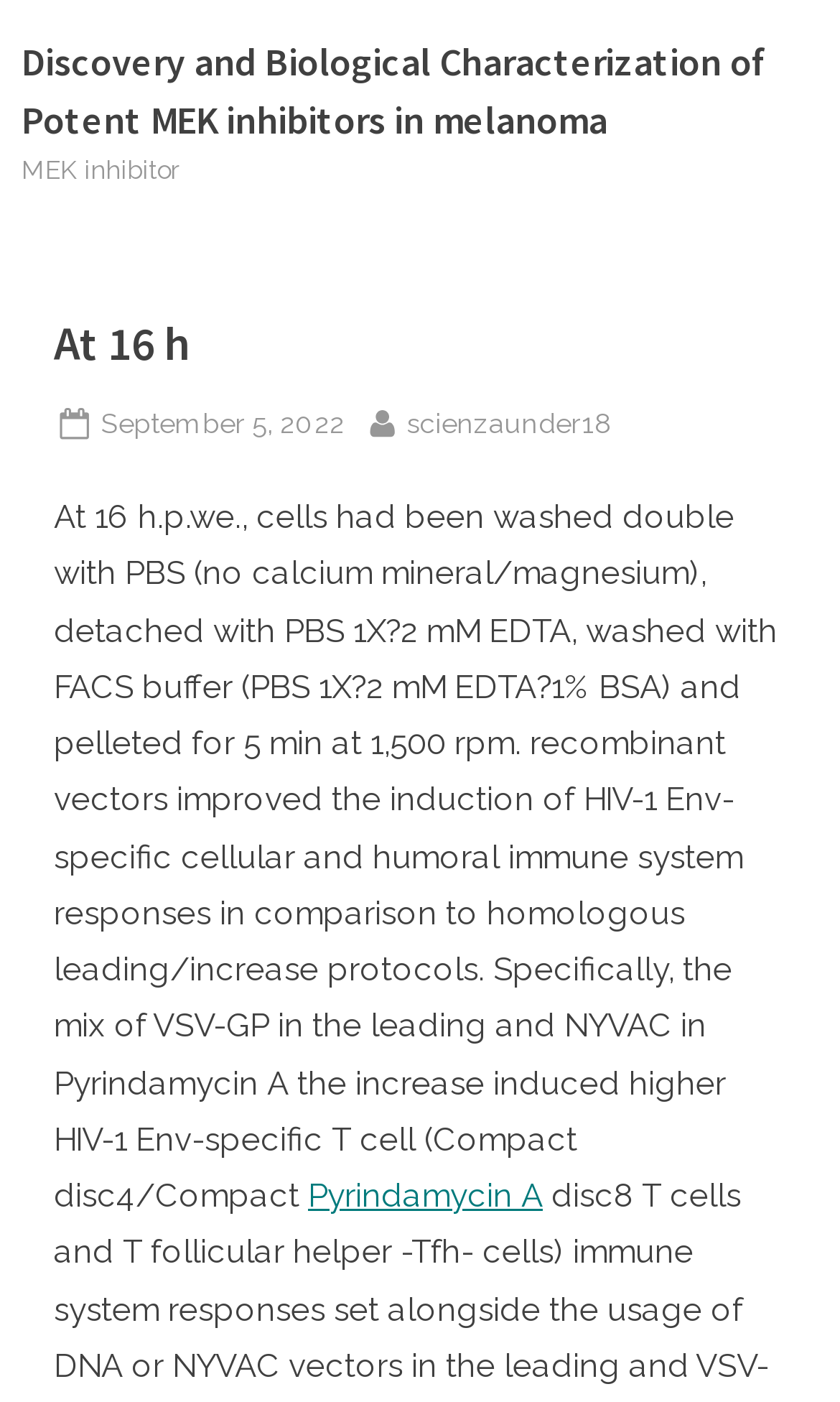Please identify the primary heading on the webpage and return its text.

﻿At 16 h